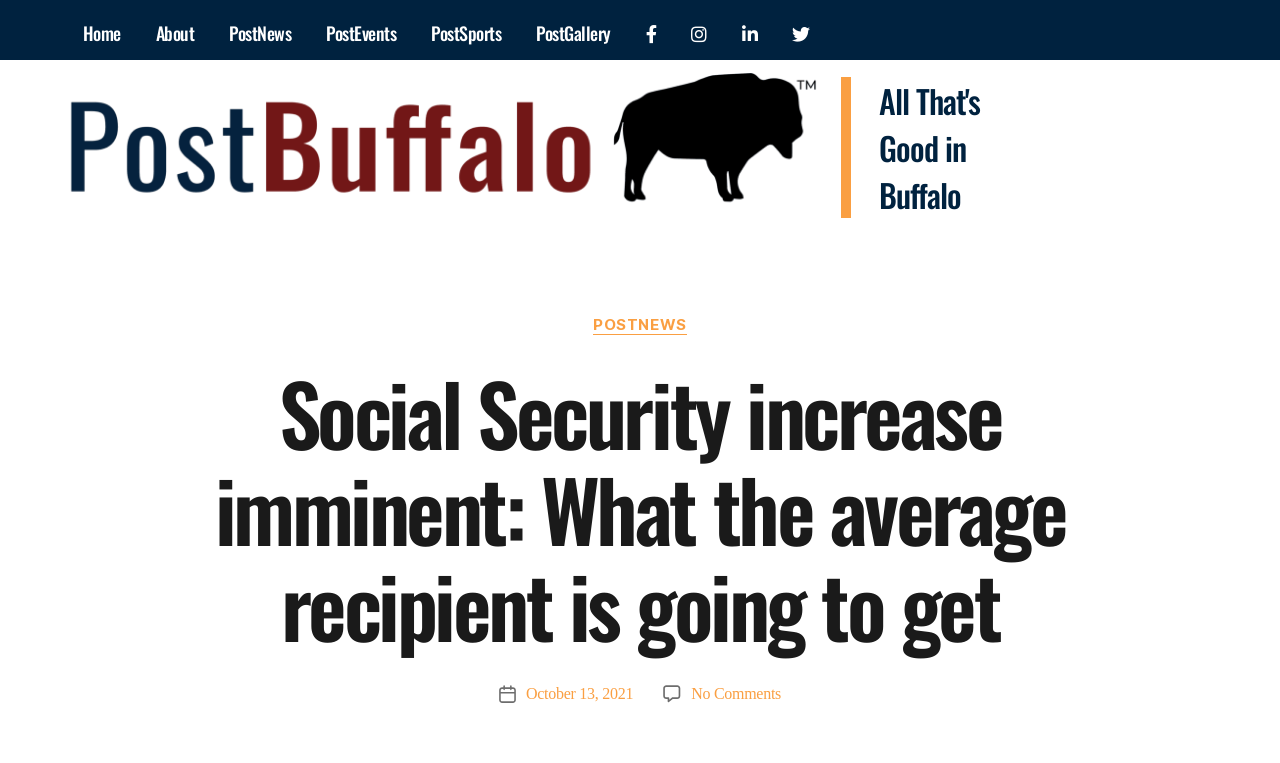Please identify the bounding box coordinates of the element on the webpage that should be clicked to follow this instruction: "read about social security increase". The bounding box coordinates should be given as four float numbers between 0 and 1, formatted as [left, top, right, bottom].

[0.109, 0.479, 0.891, 0.855]